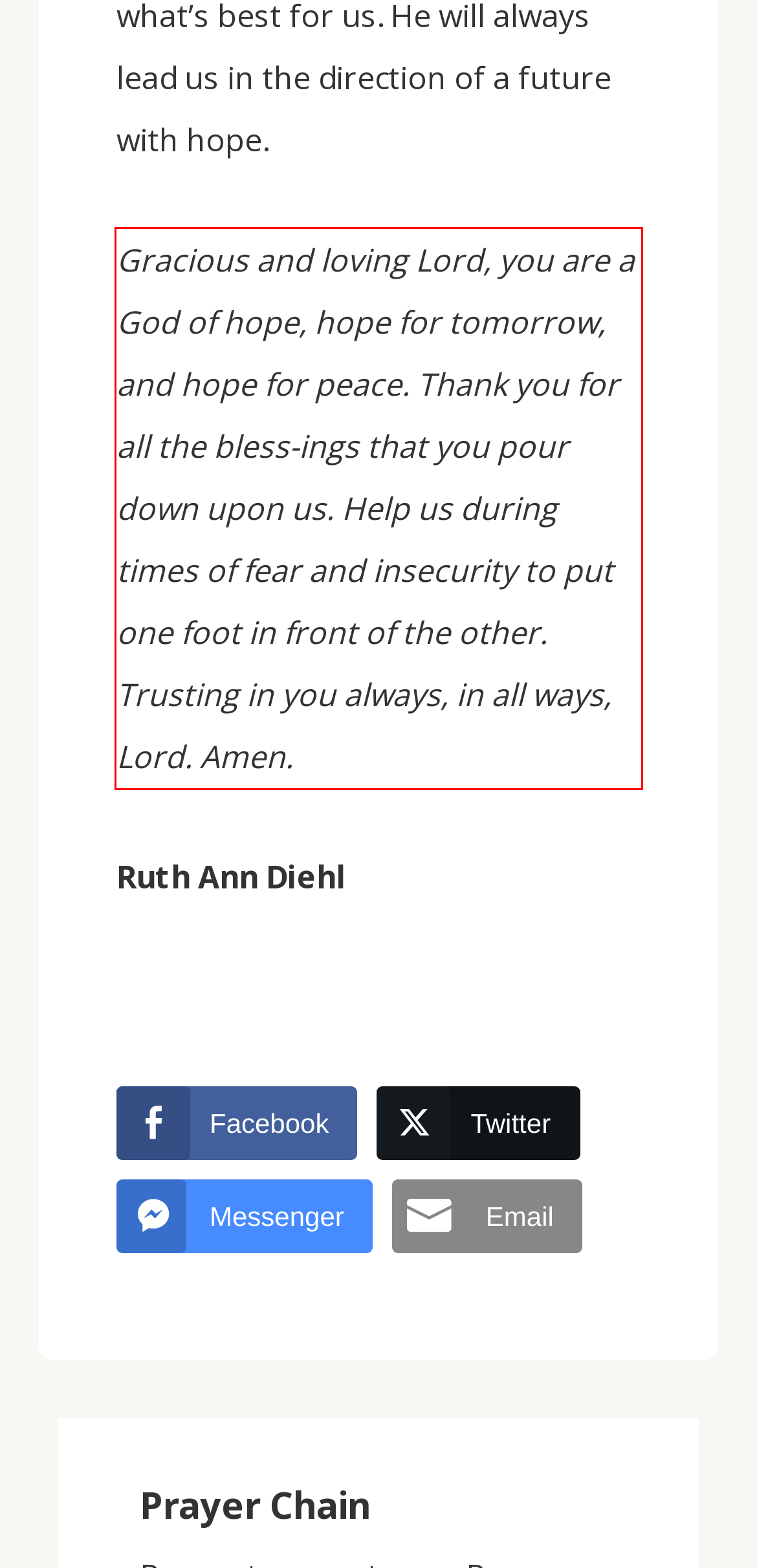In the given screenshot, locate the red bounding box and extract the text content from within it.

Gracious and loving Lord, you are a God of hope, hope for tomorrow, and hope for peace. Thank you for all the bless-ings that you pour down upon us. Help us during times of fear and insecurity to put one foot in front of the other. Trusting in you always, in all ways, Lord. Amen.